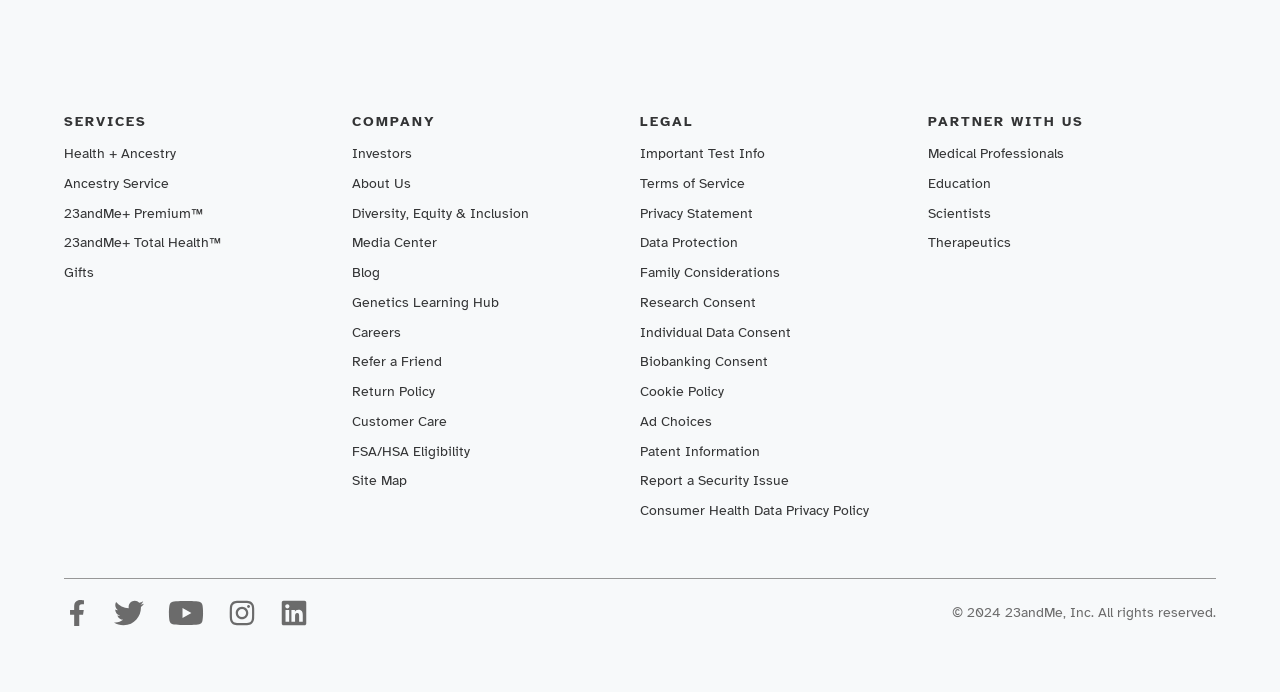Pinpoint the bounding box coordinates of the clickable area necessary to execute the following instruction: "Visit Facebook page". The coordinates should be given as four float numbers between 0 and 1, namely [left, top, right, bottom].

[0.05, 0.867, 0.07, 0.905]